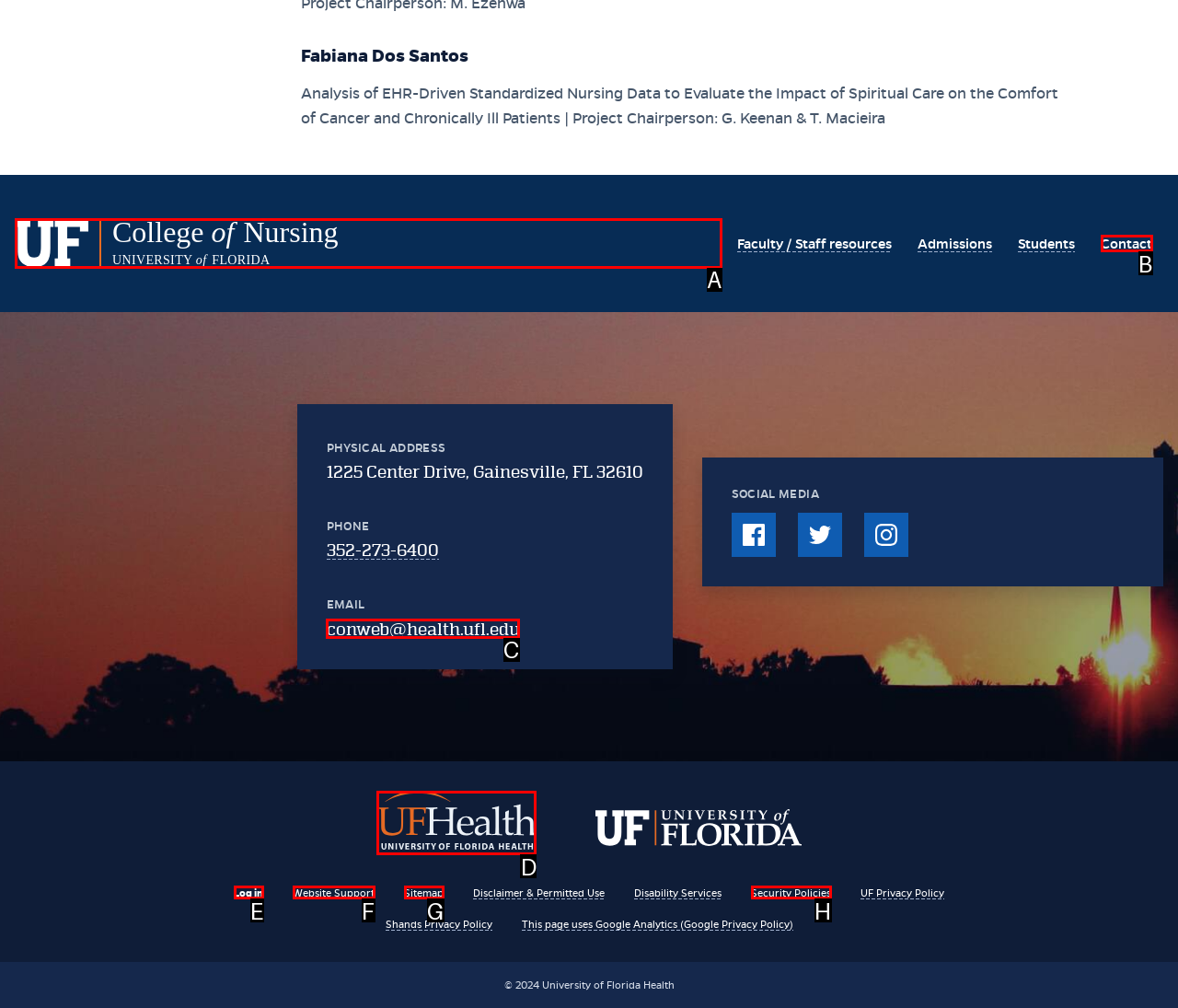Given the instruction: Email conweb@health.ufl.edu, which HTML element should you click on?
Answer with the letter that corresponds to the correct option from the choices available.

C